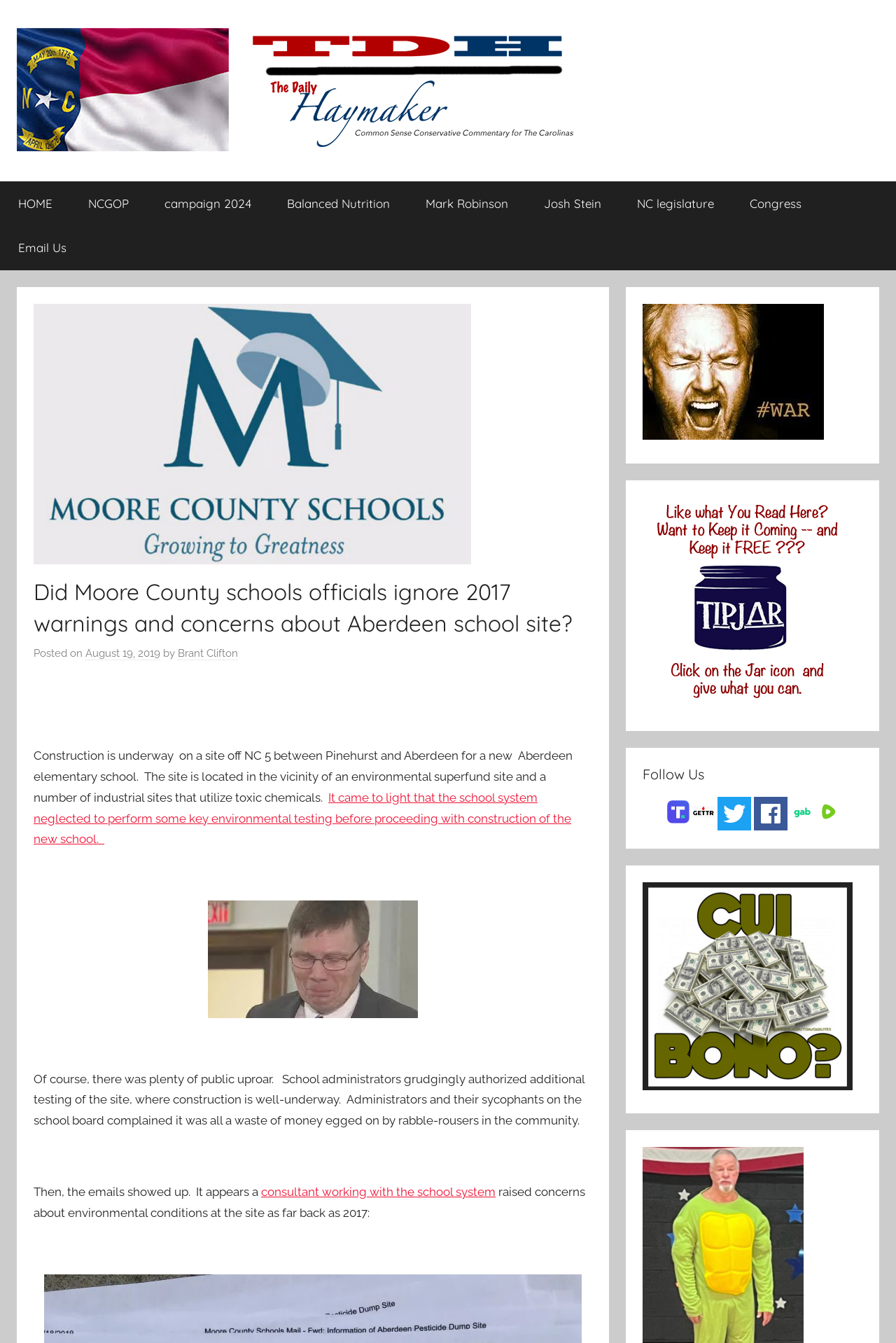Show the bounding box coordinates of the region that should be clicked to follow the instruction: "Follow The Daily Haymaker on Twitter."

[0.807, 0.597, 0.832, 0.614]